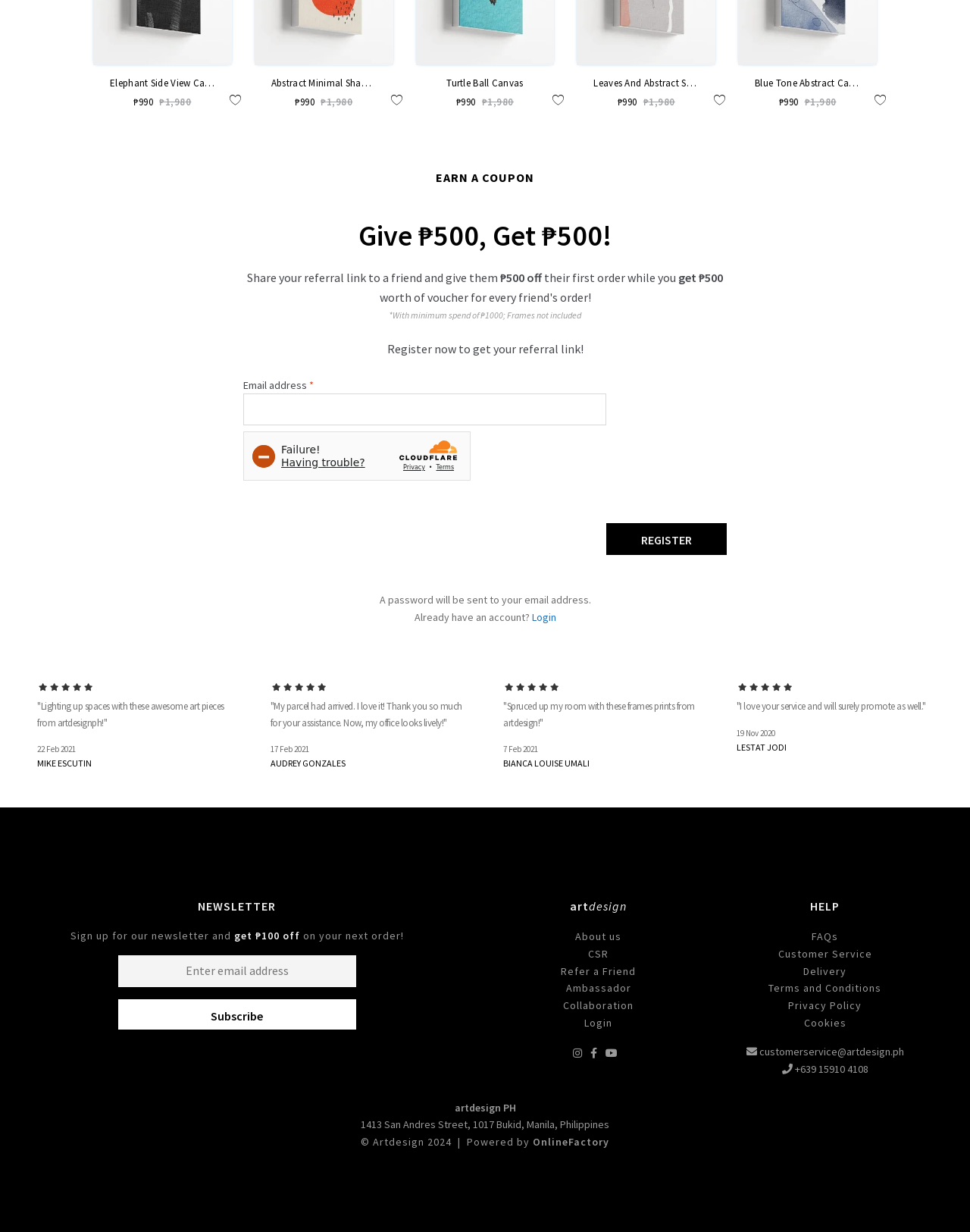Locate the bounding box coordinates of the element I should click to achieve the following instruction: "Click on the 'Home' link".

None